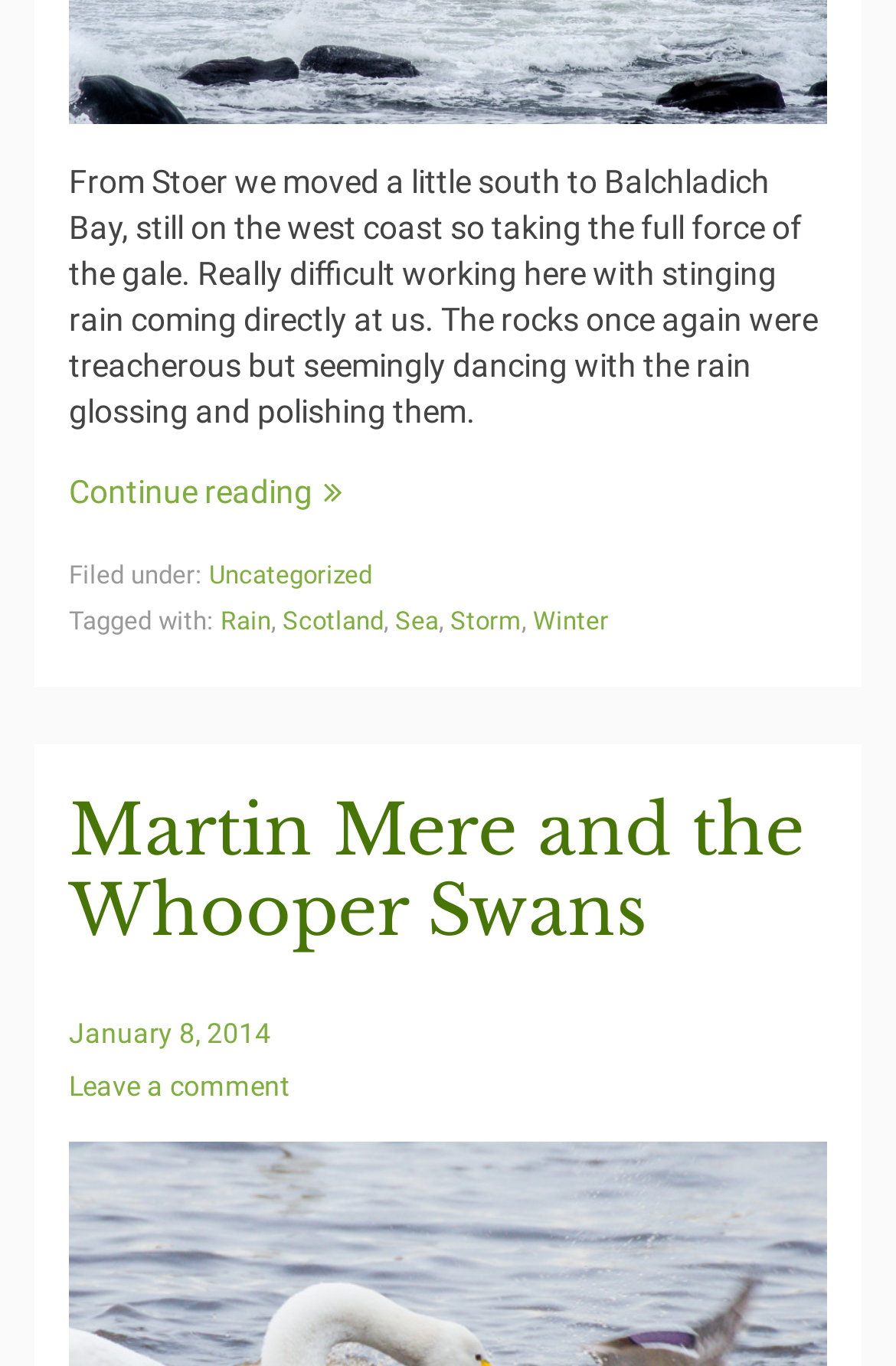Kindly determine the bounding box coordinates for the area that needs to be clicked to execute this instruction: "Read more about the blog post".

[0.077, 0.347, 0.382, 0.374]